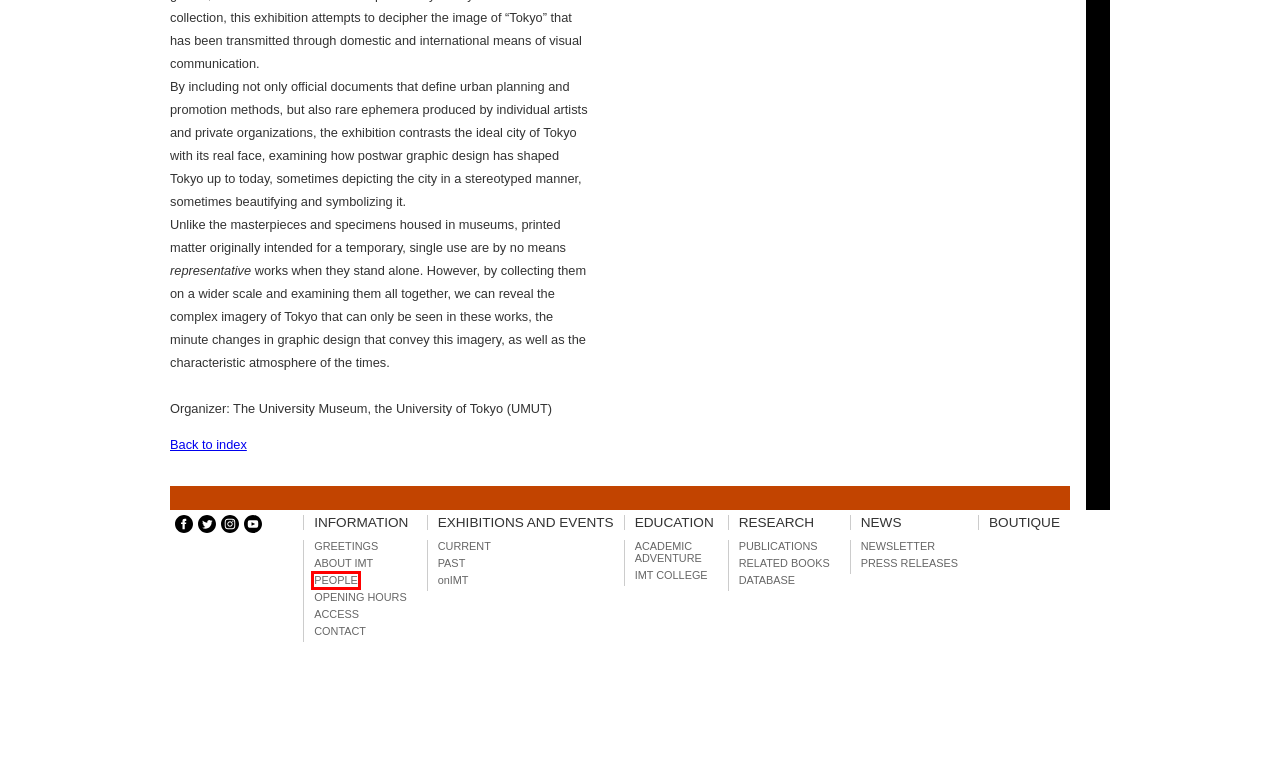Look at the screenshot of a webpage with a red bounding box and select the webpage description that best corresponds to the new page after clicking the element in the red box. Here are the options:
A. ACCESS - INTERMEDIATHEQUE
B. RELATED BOOKS - INTERMEDIATHEQUE
C. PEOPLE - INTERMEDIATHEQUE
D. DATABASE - INTERMEDIATHEQUE
E. ACADEMIC ADVENTURE - INTERMEDIATHEQUE
F. CURRENT EXHIBITIONS AND EVENTS  - INTERMEDIATHEQUE
G. PUBLICATIONS - INTERMEDIATHEQUE
H. PRESS RELEASES - INTERMEDIATHEQUE

C